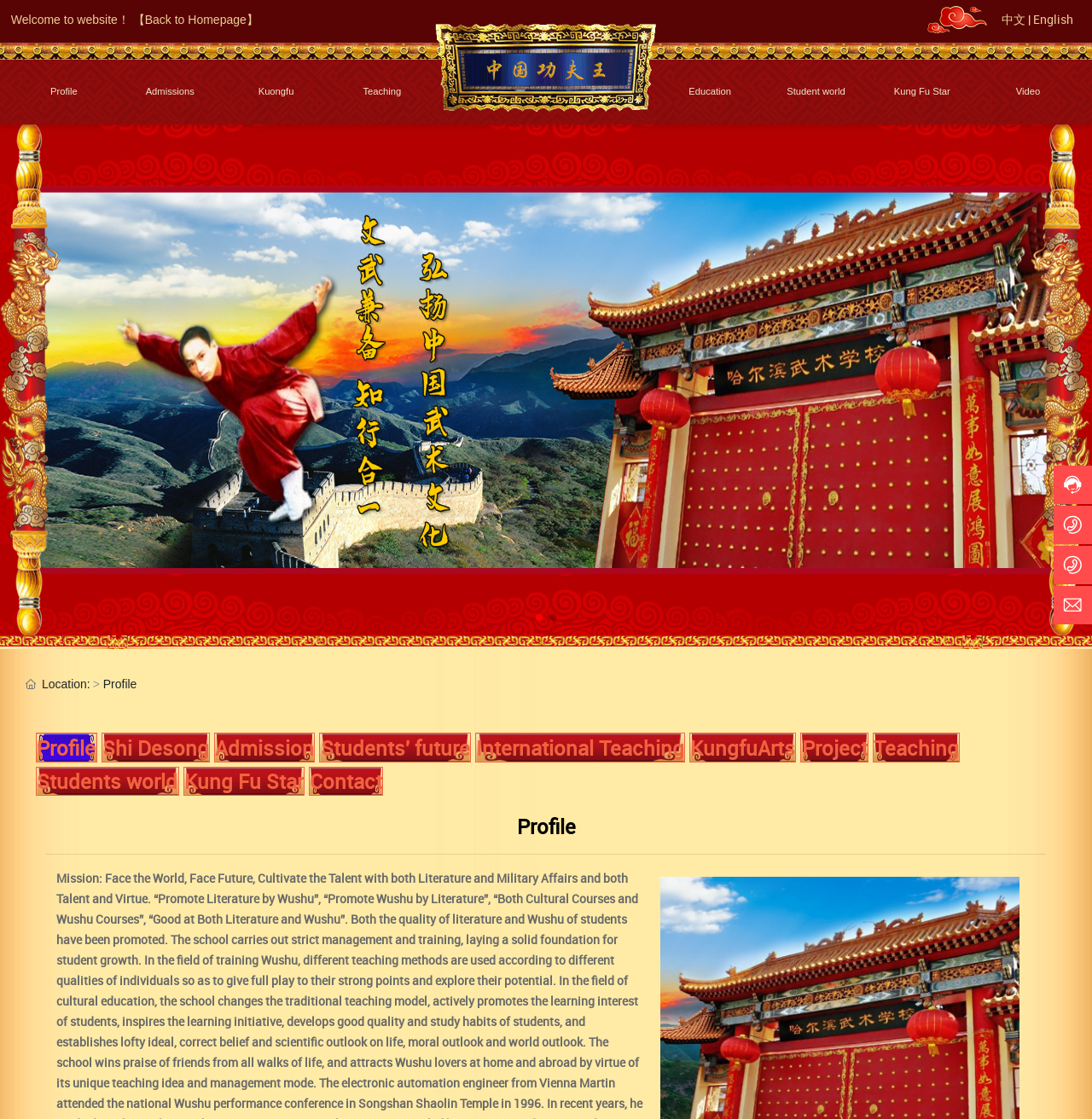Please identify the bounding box coordinates of the area I need to click to accomplish the following instruction: "Go to homepage".

[0.01, 0.011, 0.237, 0.023]